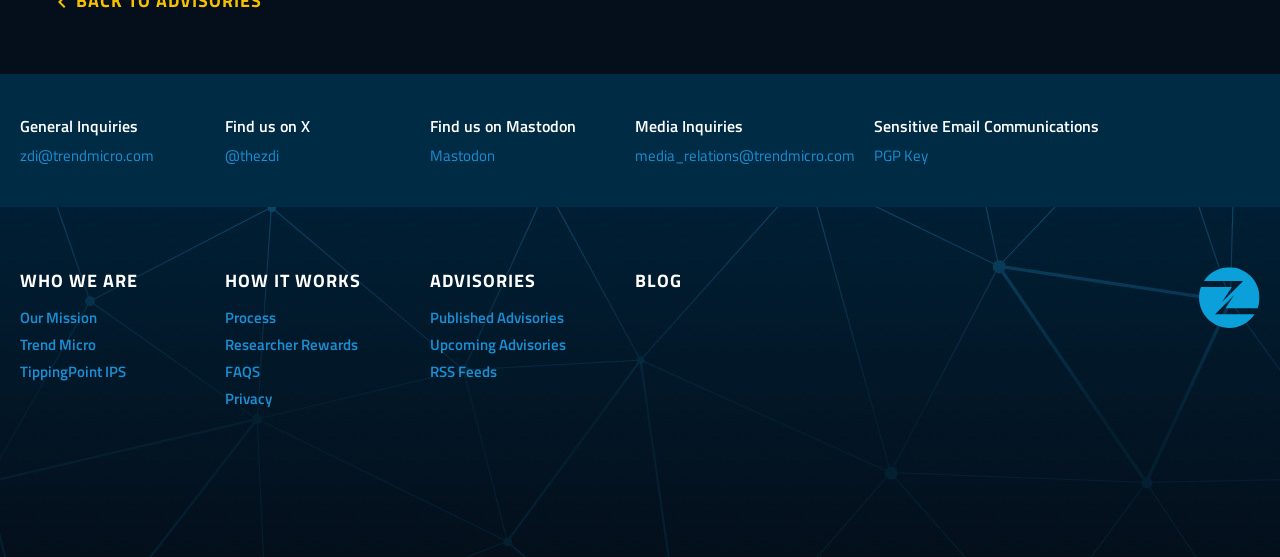Please find the bounding box coordinates of the element that you should click to achieve the following instruction: "Find us on Mastodon". The coordinates should be presented as four float numbers between 0 and 1: [left, top, right, bottom].

[0.336, 0.259, 0.387, 0.3]